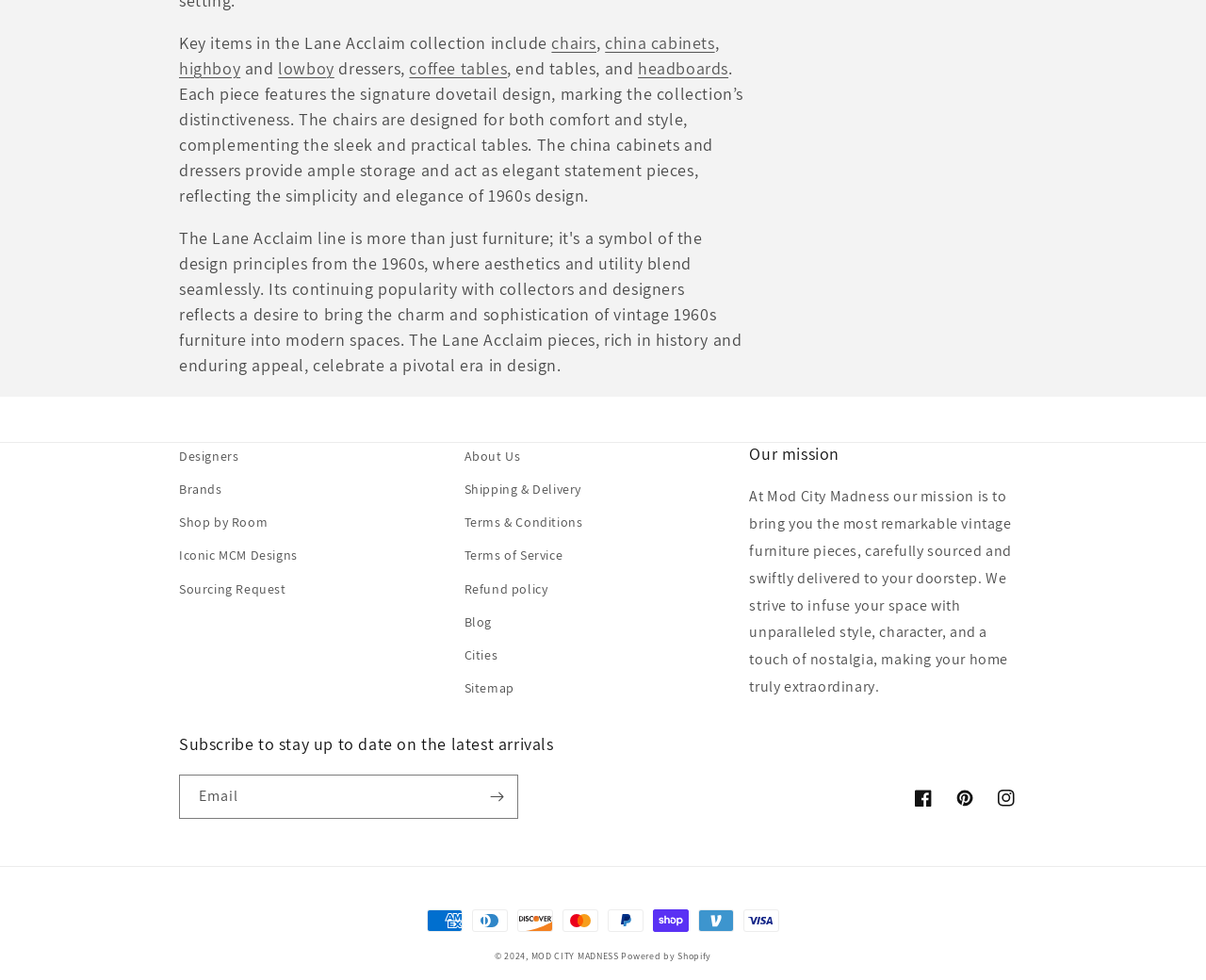What payment methods are accepted?
Please respond to the question with a detailed and informative answer.

The webpage displays images of various payment methods, including American Express, Diners Club, Discover, Mastercard, PayPal, Shop Pay, Venmo, and Visa, indicating that the website accepts multiple payment methods.